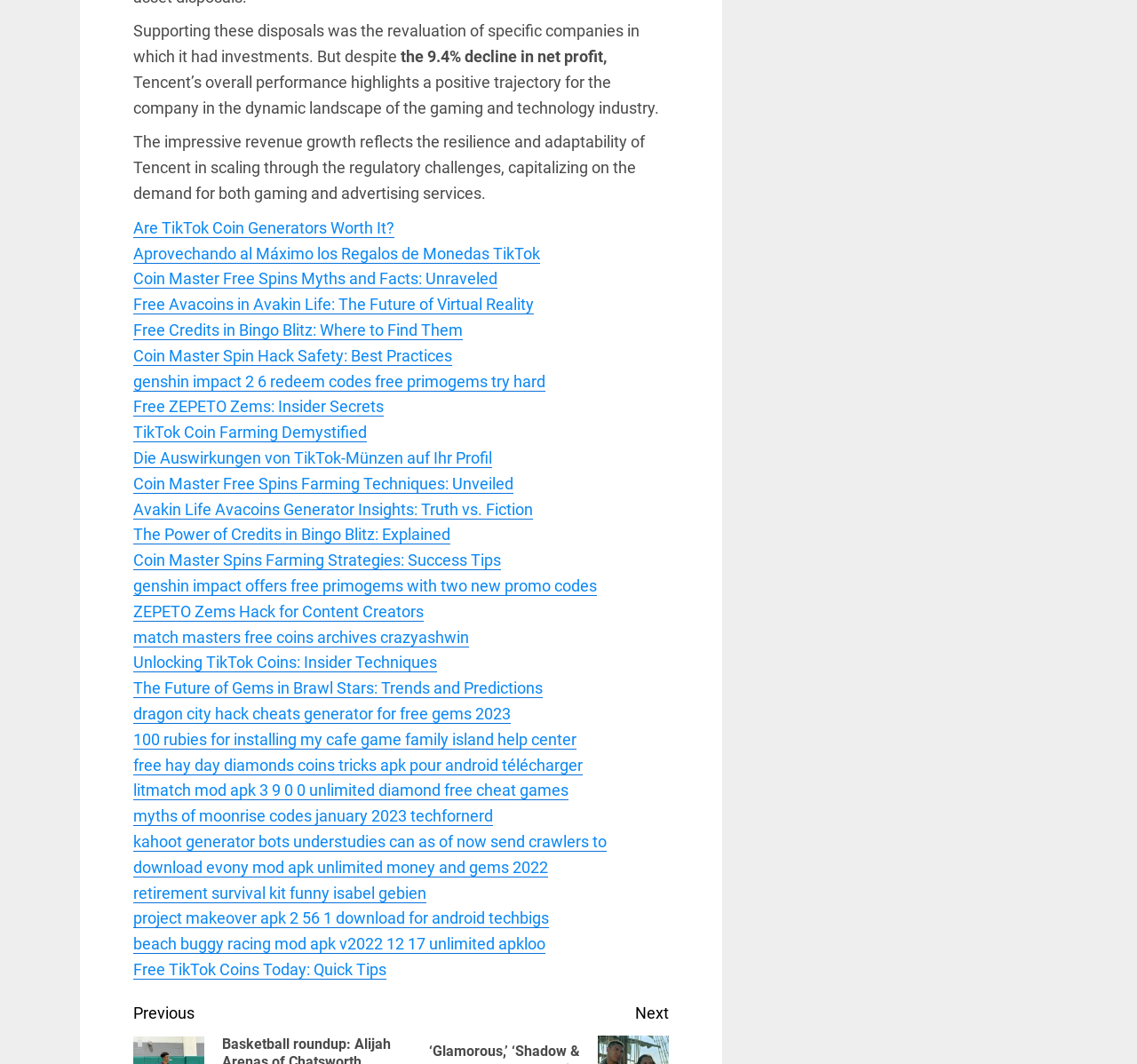Please provide a comprehensive response to the question based on the details in the image: What is the main topic of the webpage?

Based on the static text elements on the webpage, it appears that the main topic is related to gaming and technology, as there are mentions of Tencent, gaming industry, and technology landscape.